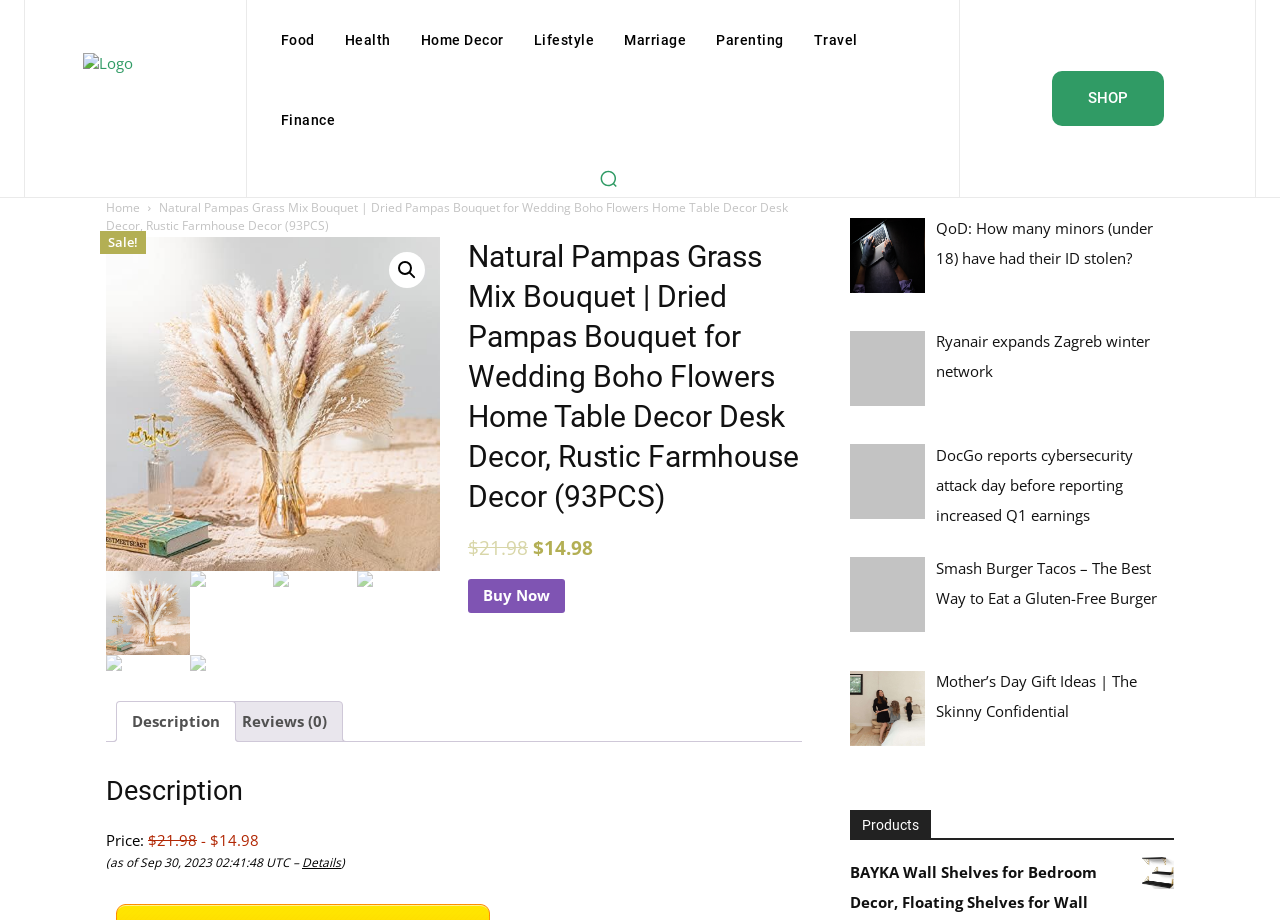Locate the coordinates of the bounding box for the clickable region that fulfills this instruction: "Buy the product now".

[0.366, 0.629, 0.441, 0.666]